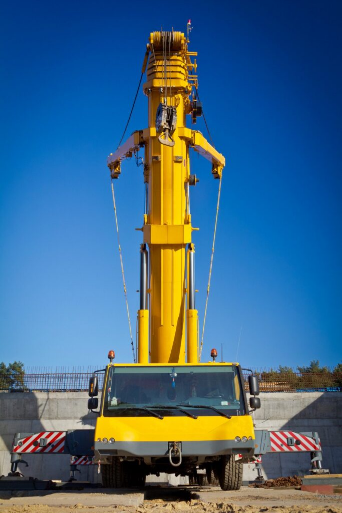Give a thorough and detailed caption for the image.

The image captures a powerful yellow mobile crane, prominently positioned at a construction site. The crane's towering structure rises against a clear blue sky, showcasing its long boom and various mechanisms designed for lifting heavy materials. At the base, the vehicle's sturdy front with visible wheels and safety markings emphasizes its operational readiness and safety features. The crane stands on a prepared area, likely indicating active construction work, and hints at its capability to handle complex tasks in maintenance and operation, particularly related to HDS cranes. This image illustrates the crucial role of such machinery in modern construction and maintenance activities.